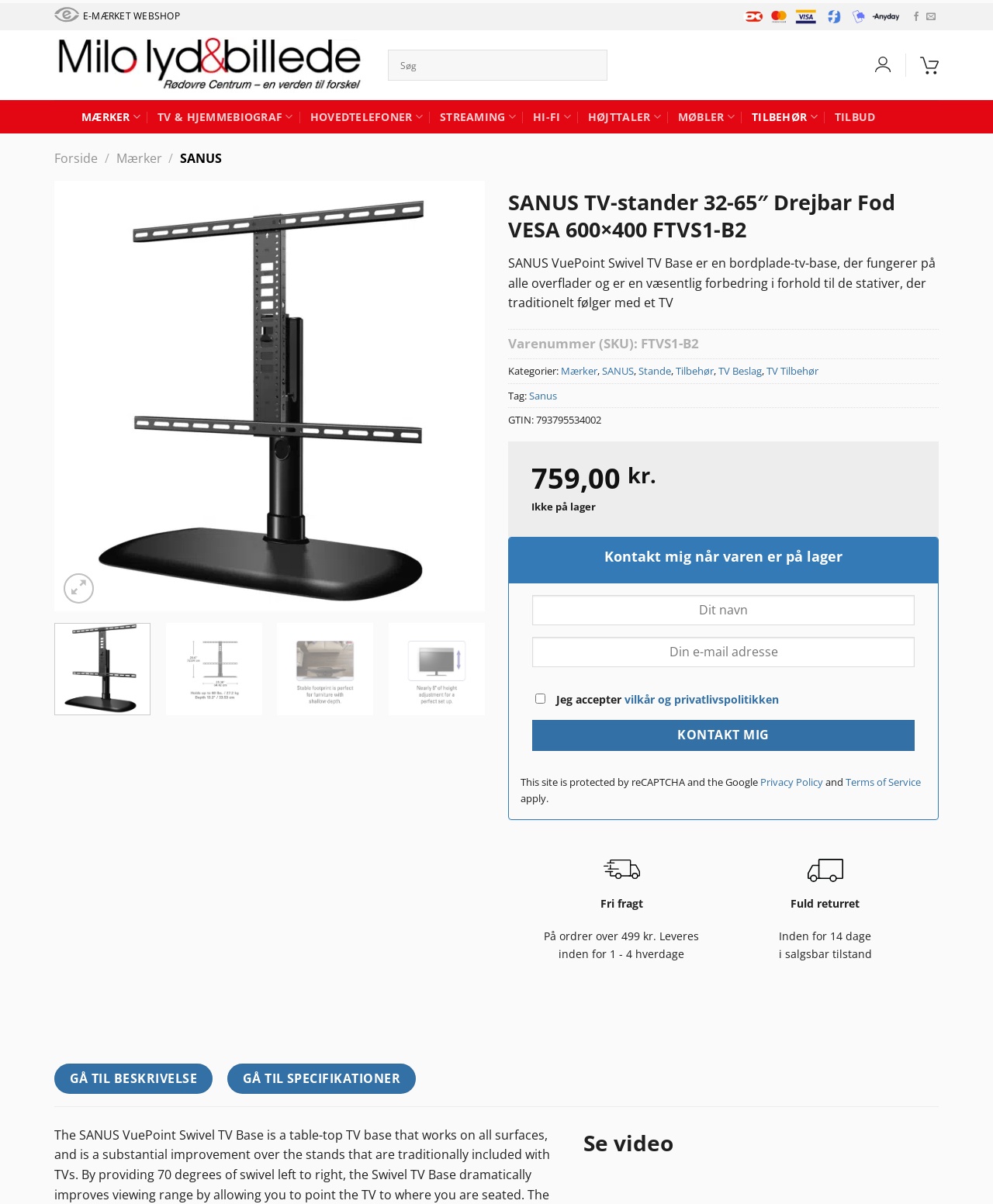What is the condition for free shipping?
Using the image, answer in one word or phrase.

Orders over 499 kr.